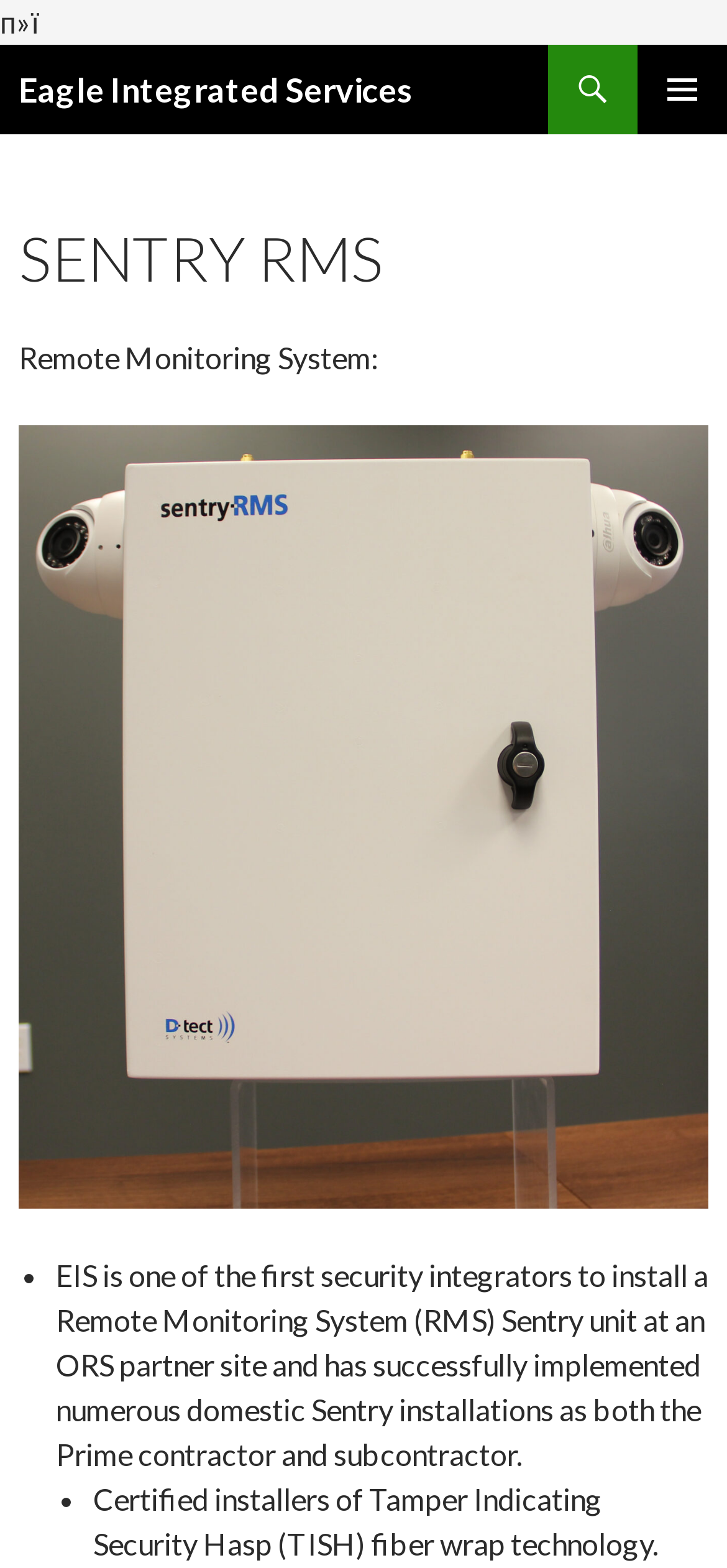Refer to the screenshot and answer the following question in detail:
What is the primary menu button icon?

The primary menu button has an icon represented by the Unicode character uf419, as indicated by the button element with a bounding box coordinate of [0.877, 0.029, 1.0, 0.086].